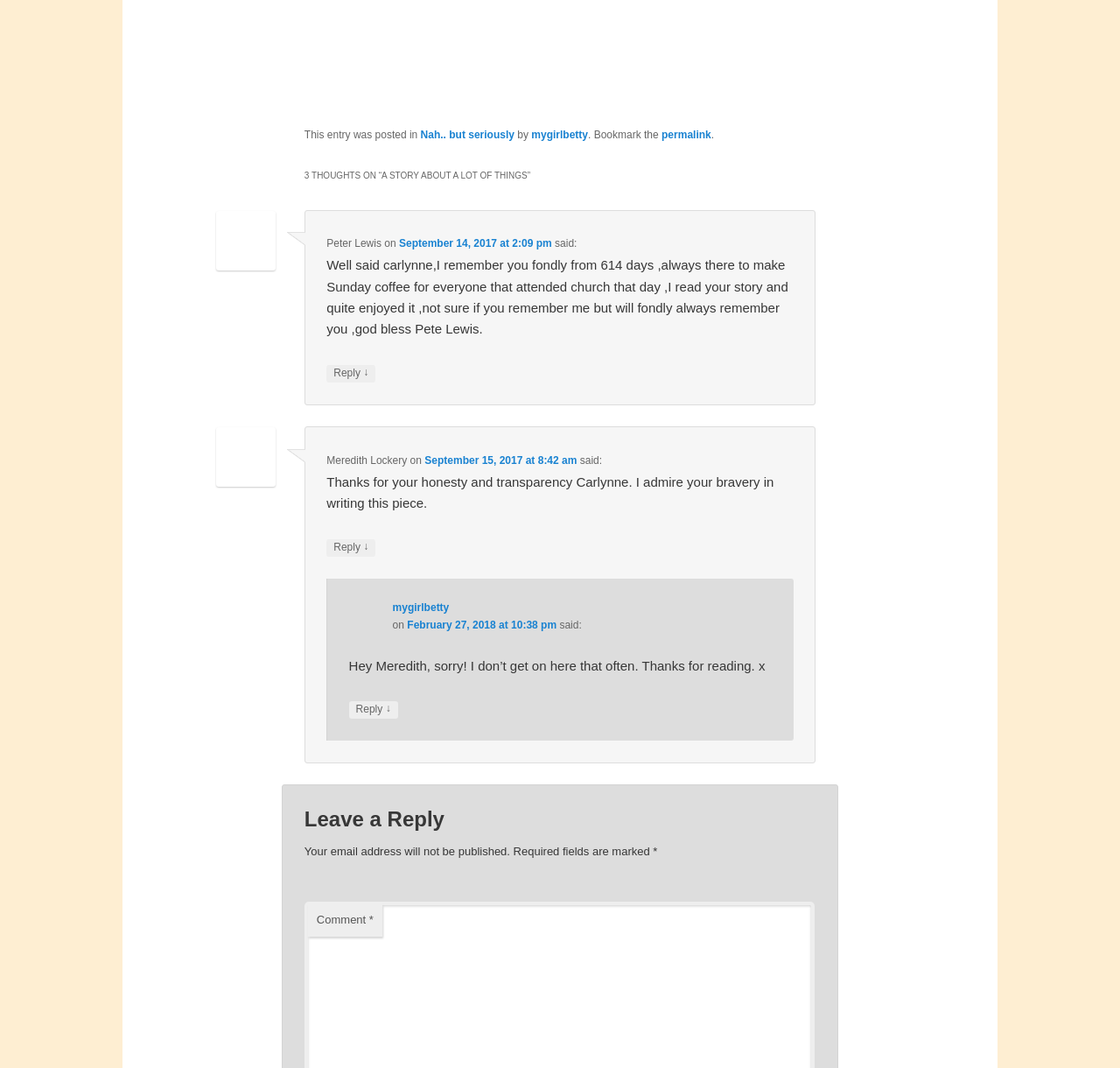How many comments are on this webpage?
By examining the image, provide a one-word or phrase answer.

3